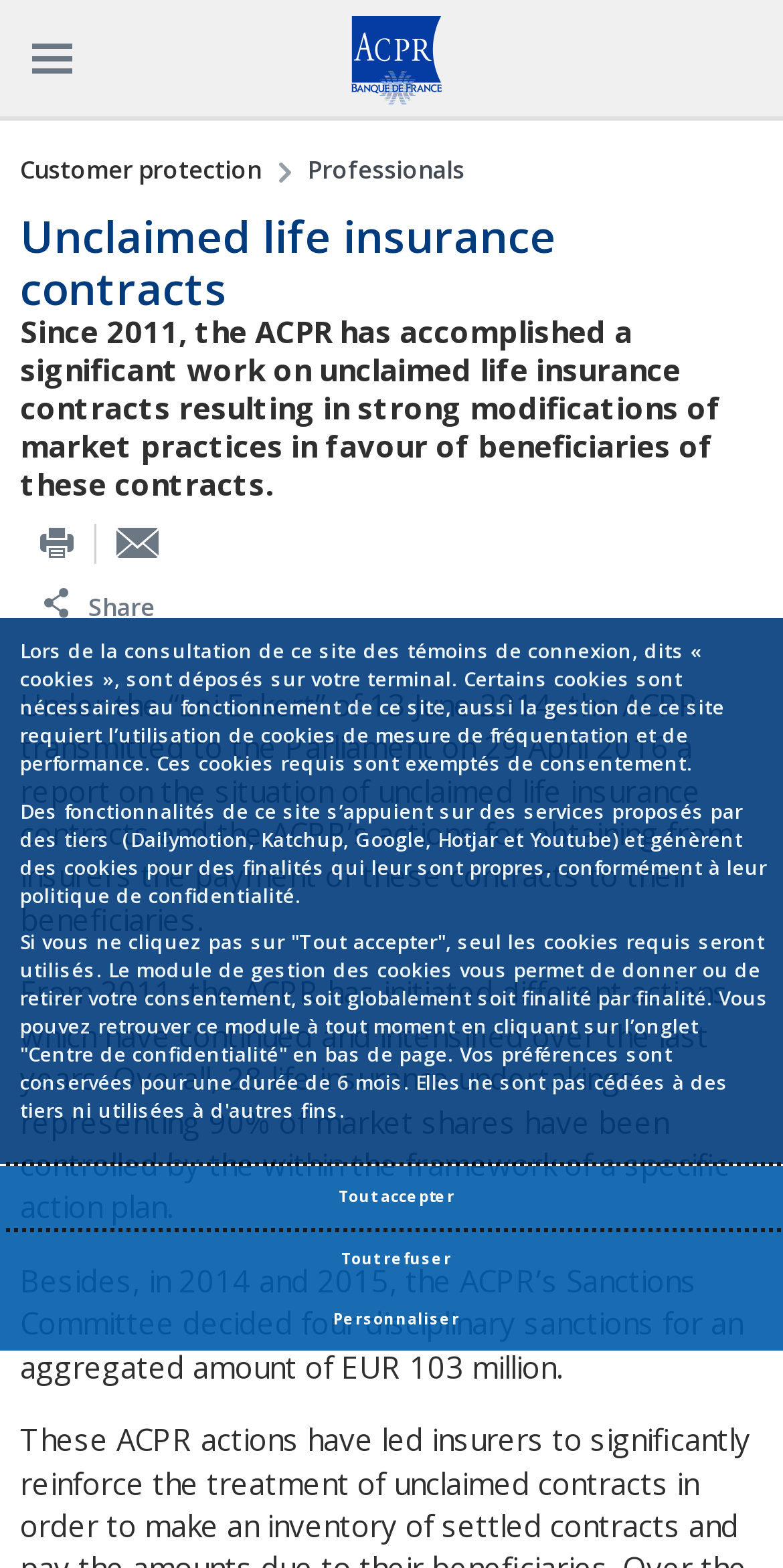What has the ACPR done for unclaimed life insurance contracts?
Please give a detailed and thorough answer to the question, covering all relevant points.

According to the webpage content, the ACPR has initiated different actions and intensified them over the years, and also decided four disciplinary sanctions for an aggregated amount of EUR 103 million, all of which are related to unclaimed life insurance contracts.